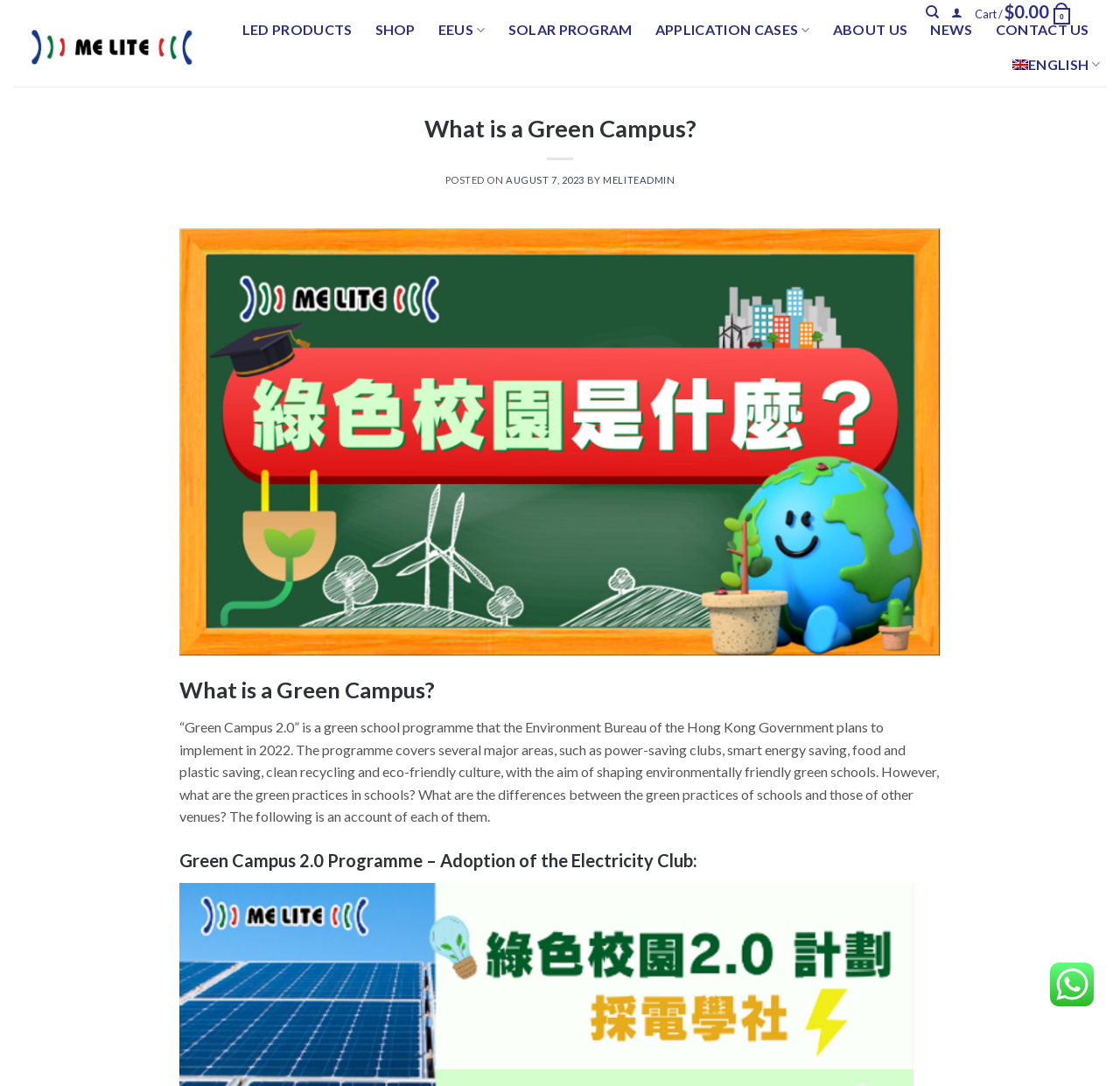Can you specify the bounding box coordinates for the region that should be clicked to fulfill this instruction: "Read the August Book Discussion at the Burton".

None